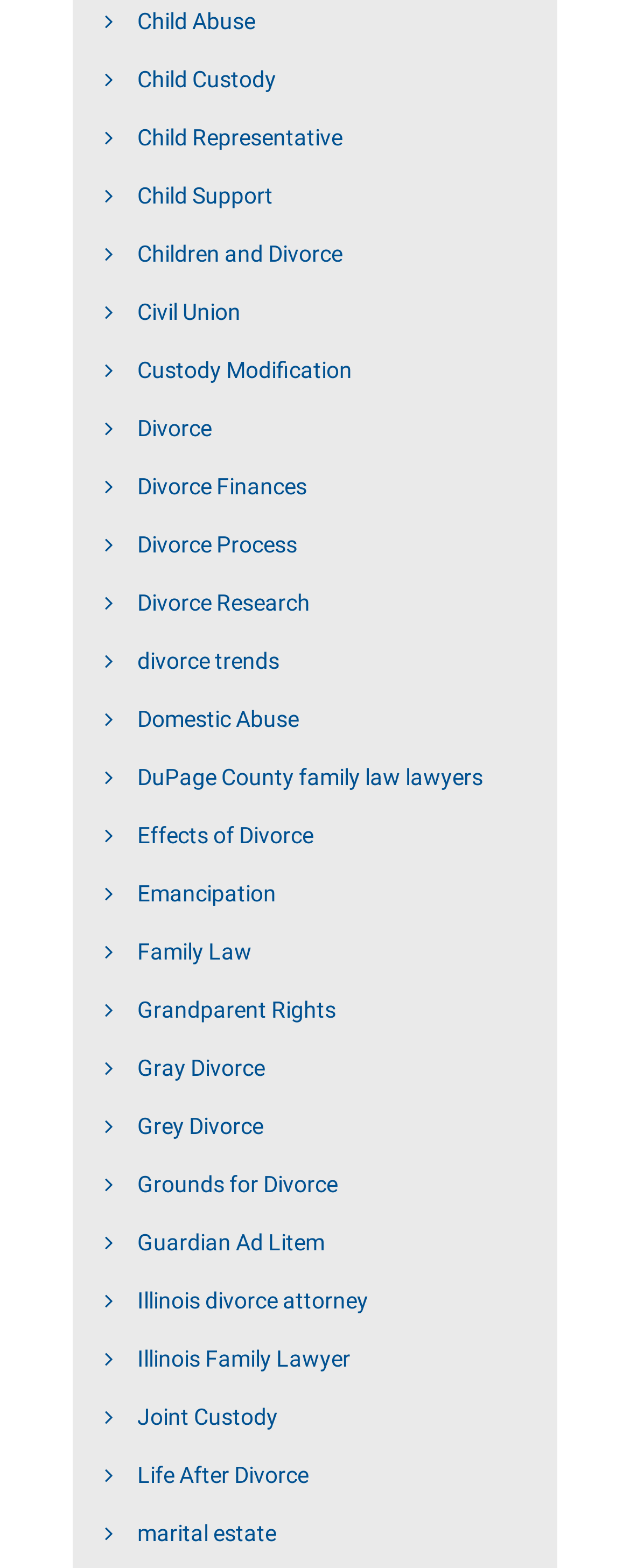Specify the bounding box coordinates (top-left x, top-left y, bottom-right x, bottom-right y) of the UI element in the screenshot that matches this description: parent_node: MENU

None